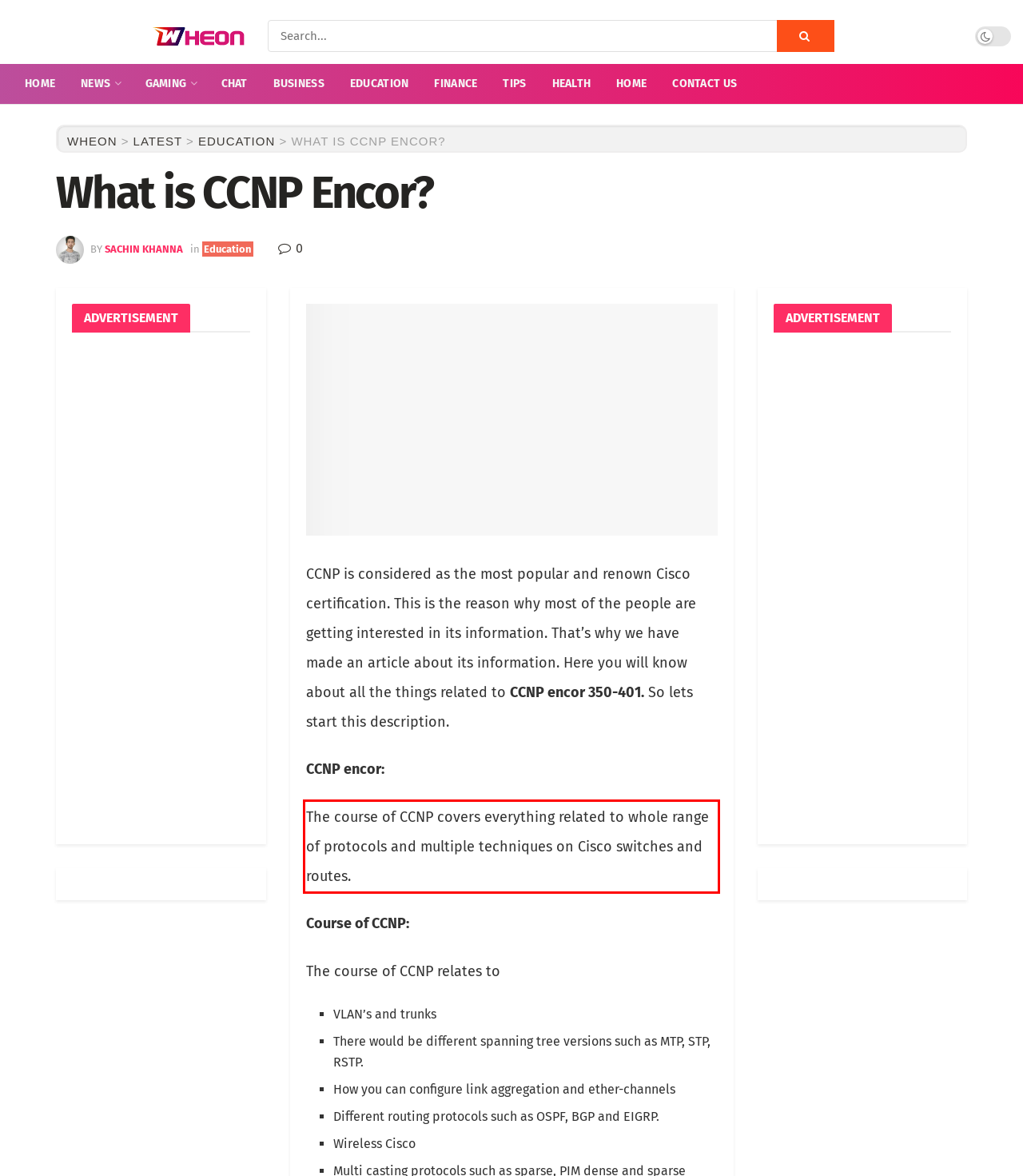You have a screenshot with a red rectangle around a UI element. Recognize and extract the text within this red bounding box using OCR.

The course of CCNP covers everything related to whole range of protocols and multiple techniques on Cisco switches and routes.